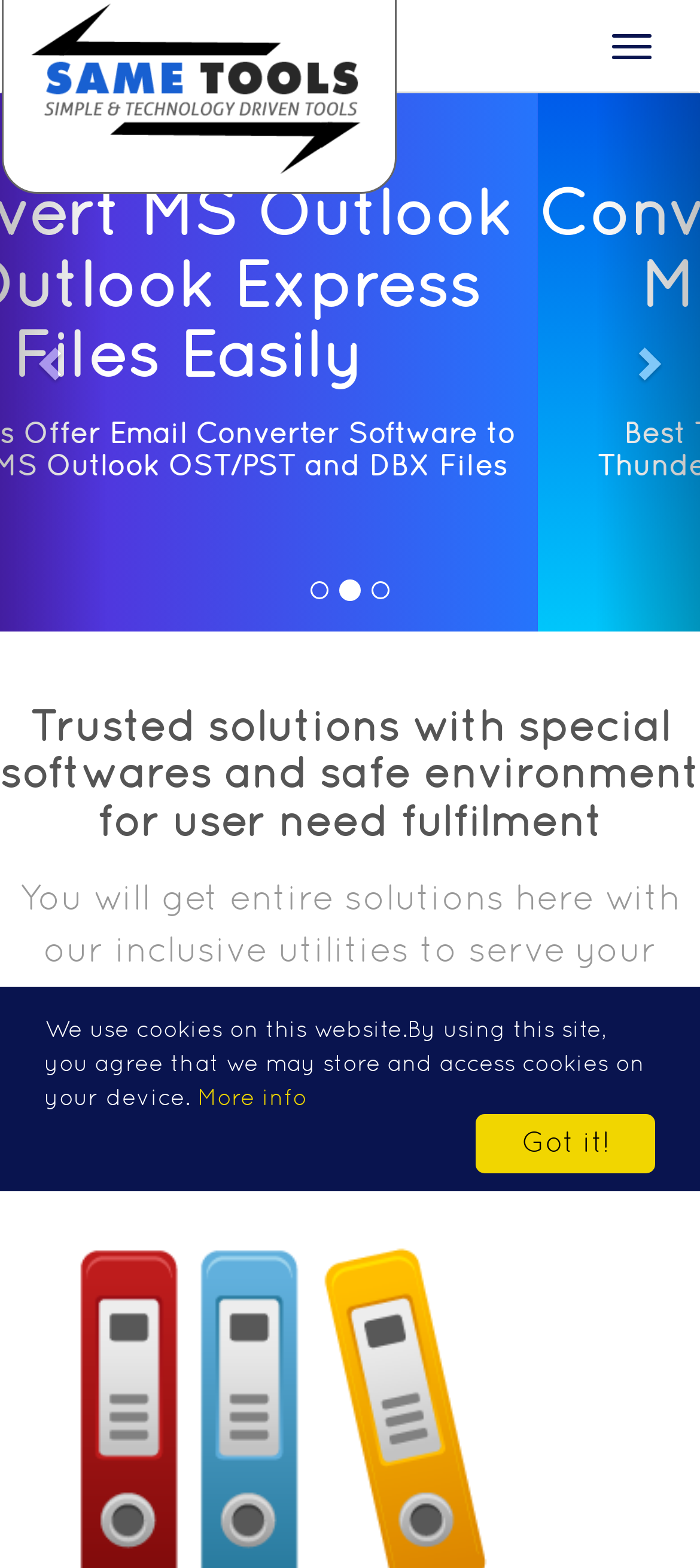Extract the primary headline from the webpage and present its text.

Trusted solutions with special softwares and safe environment for user need fulfilment